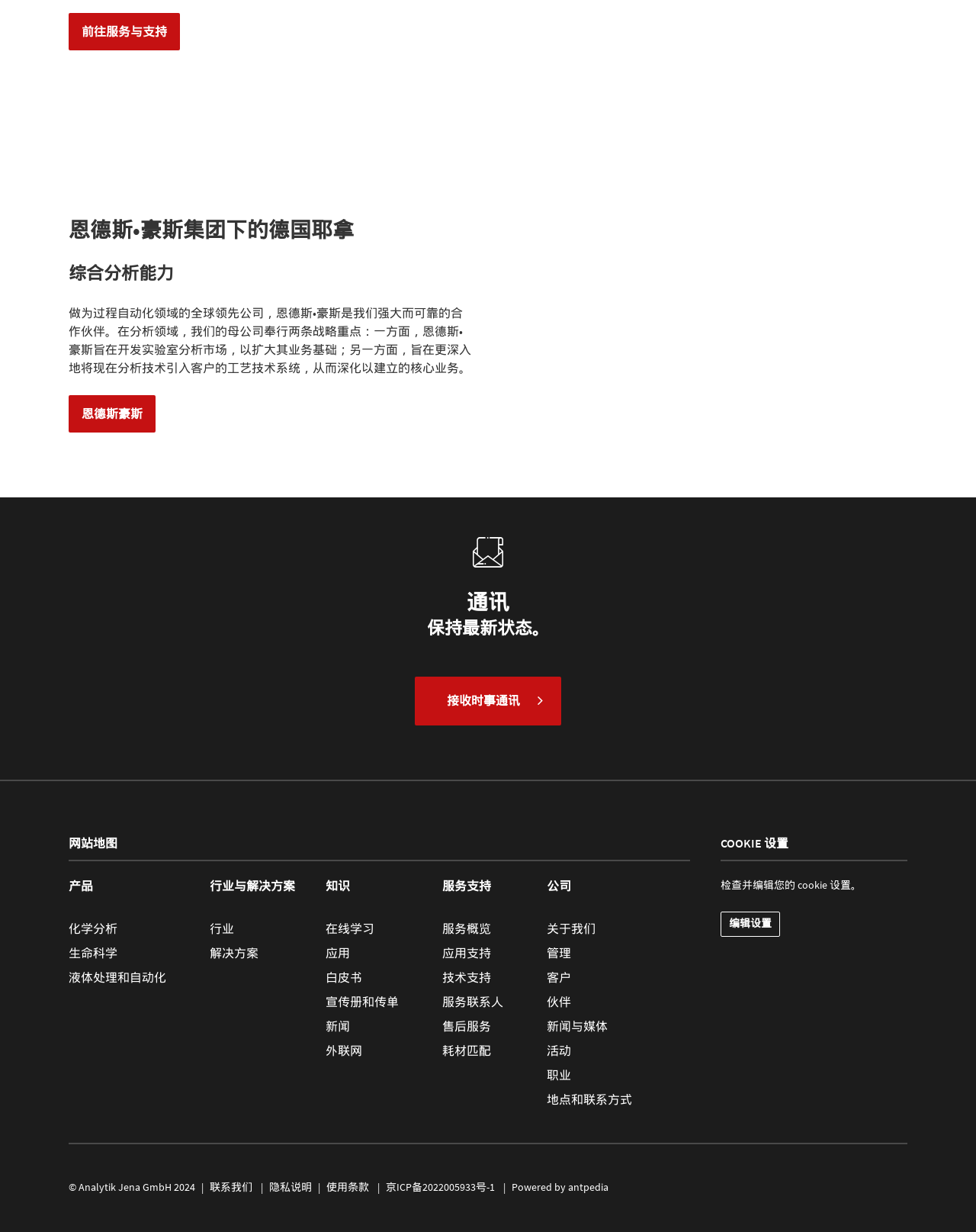Please provide the bounding box coordinates for the element that needs to be clicked to perform the following instruction: "Read About Us". The coordinates should be given as four float numbers between 0 and 1, i.e., [left, top, right, bottom].

None